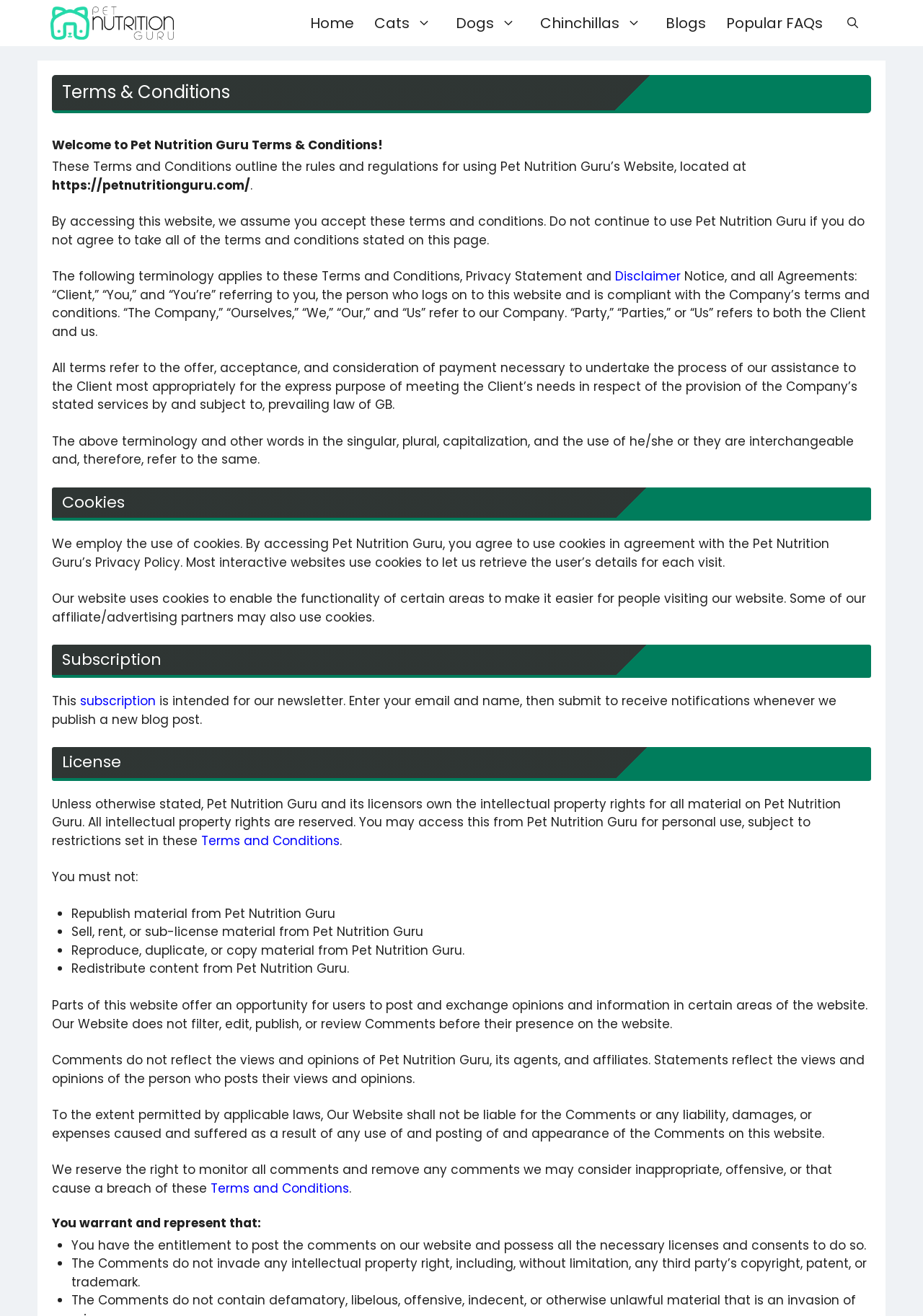Can you find and generate the webpage's heading?

Terms & Conditions